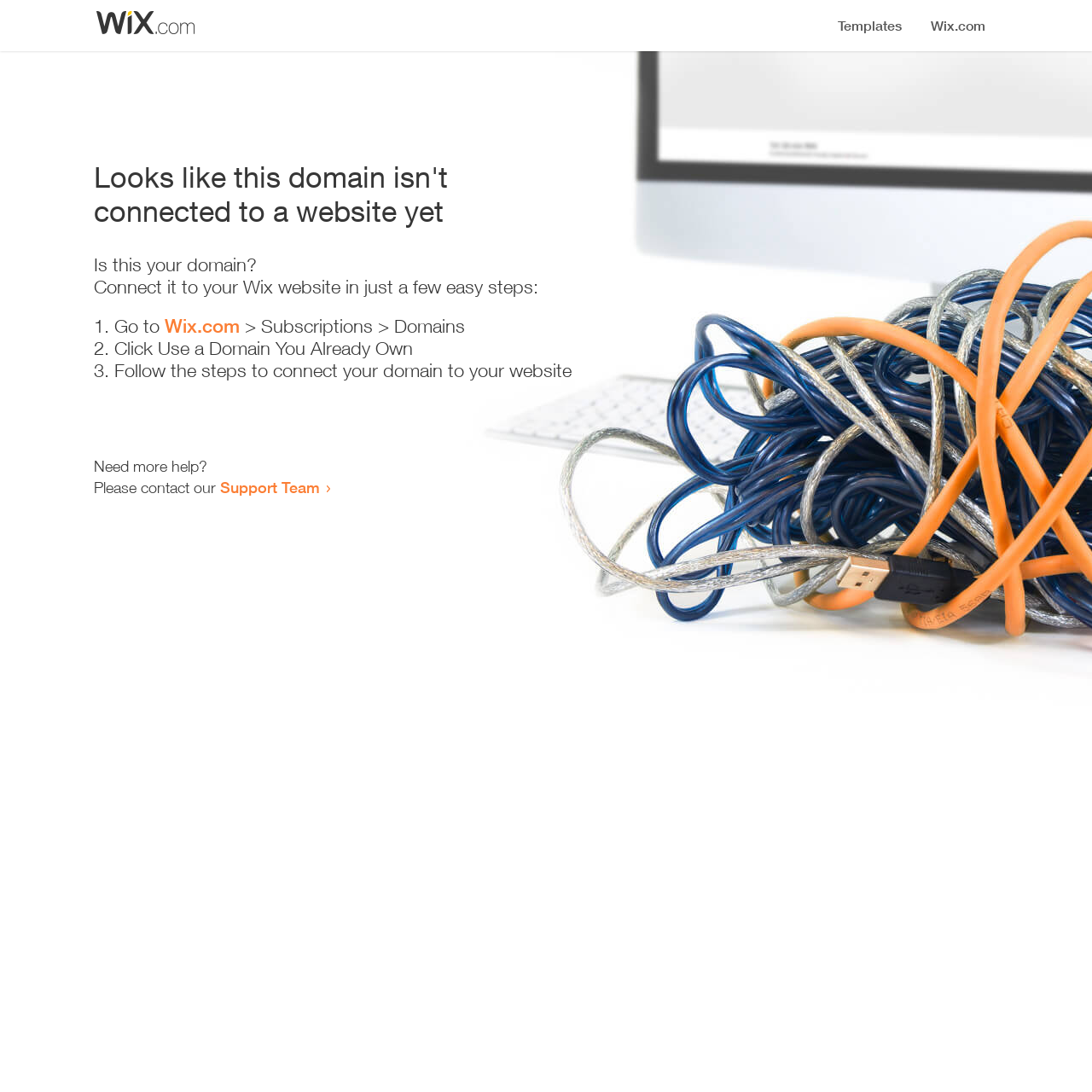How many steps are required to connect the domain?
Refer to the image and give a detailed answer to the question.

The webpage provides a list of steps to connect the domain, and there are three list markers ('1.', '2.', '3.') indicating that three steps are required.